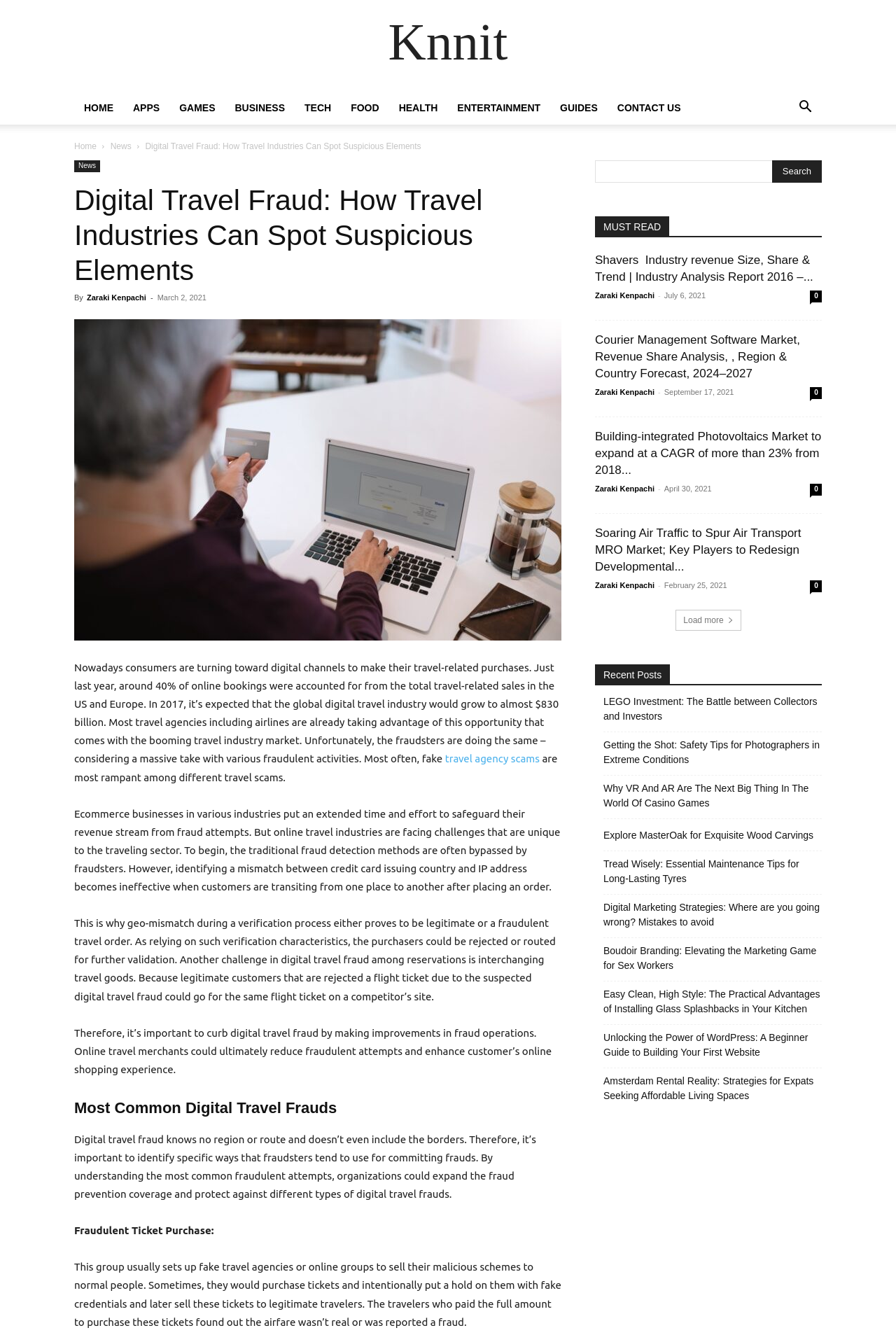What is the topic of the first recent post?
Refer to the image and offer an in-depth and detailed answer to the question.

I looked at the first link element under the heading 'Recent Posts' and determined that the topic of the first recent post is 'LEGO Investment'.